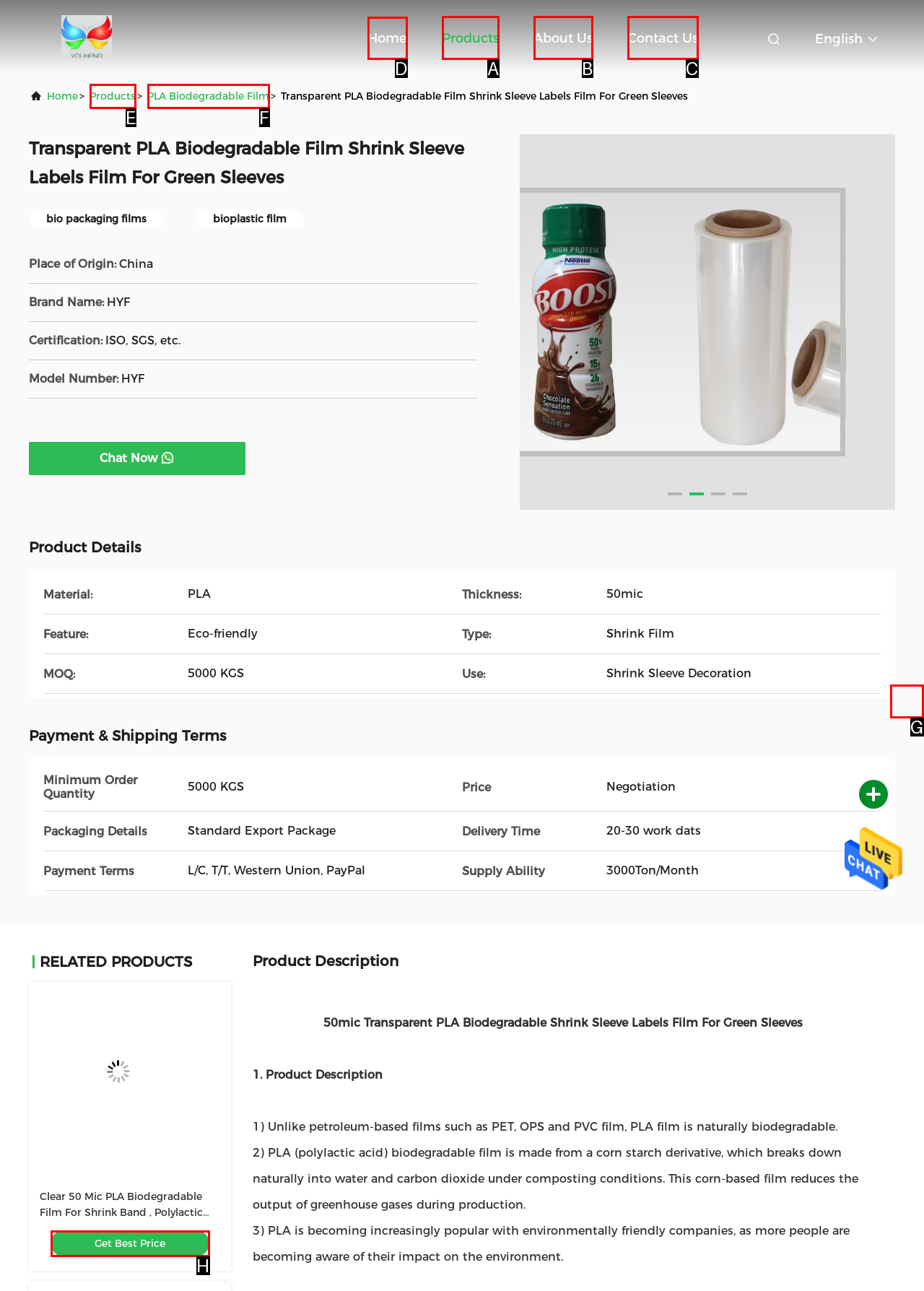What option should you select to complete this task: Visit the 'Home' page? Indicate your answer by providing the letter only.

D